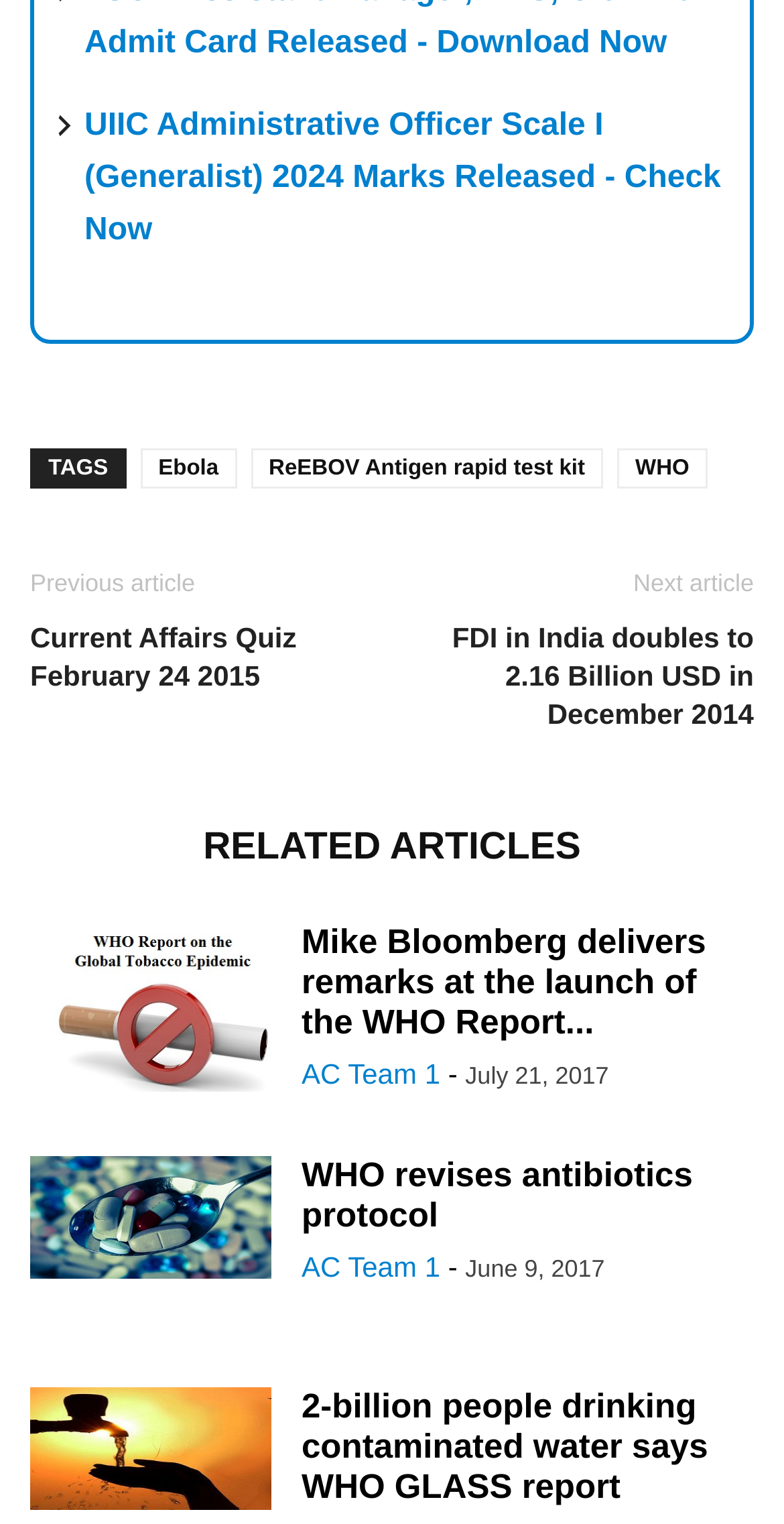How many images are there in the 'RELATED ARTICLES' section?
Give a detailed and exhaustive answer to the question.

The 'RELATED ARTICLES' section contains three images, which are associated with the articles 'WHO Report on the Global Tobacco Epidemic', 'WHO launched World Antibiotic Awareness Week', and 'Kerala's Panchayat water policy'.